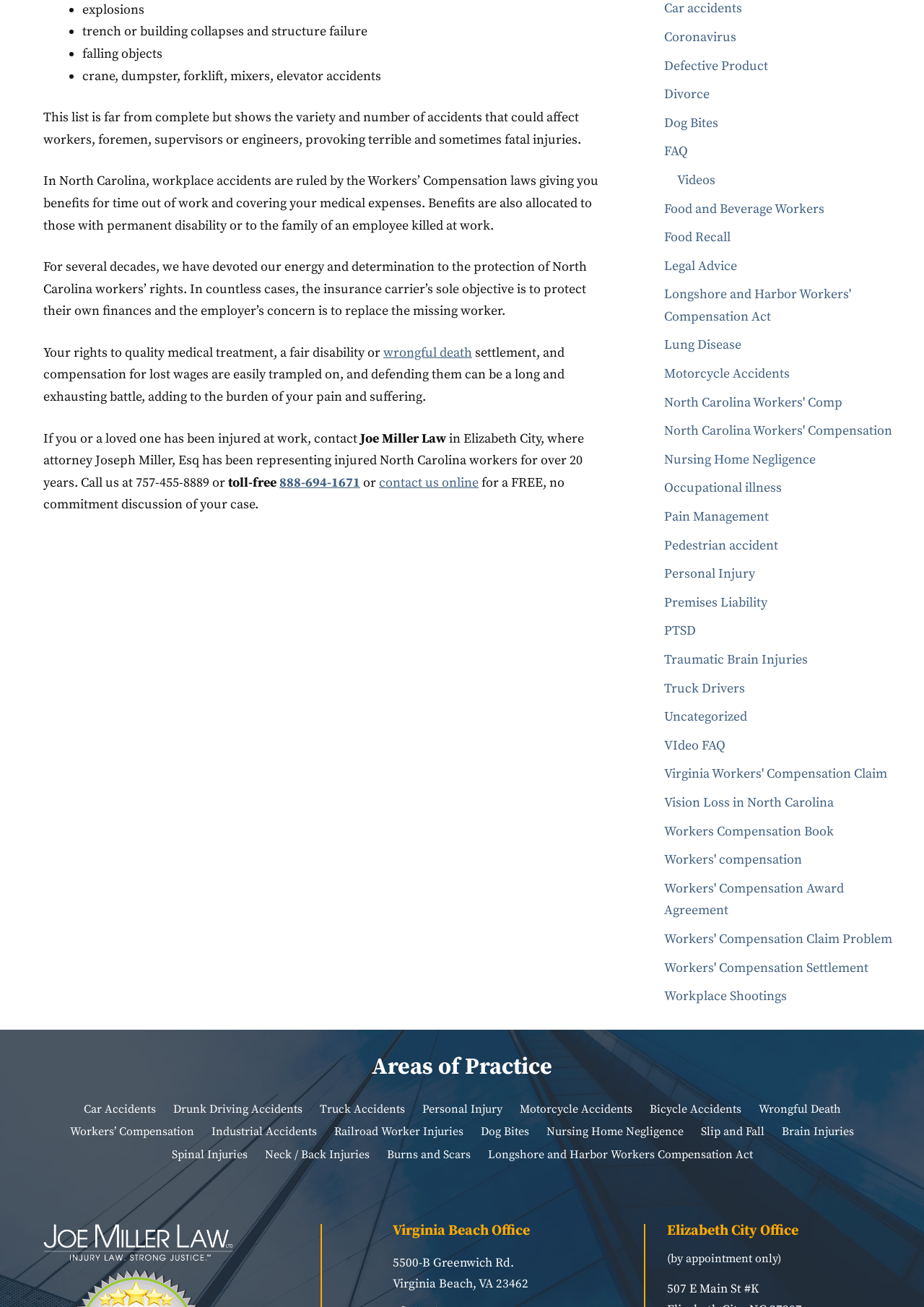Determine the bounding box coordinates for the area that needs to be clicked to fulfill this task: "Click on 'Workers Compensation Book'". The coordinates must be given as four float numbers between 0 and 1, i.e., [left, top, right, bottom].

[0.719, 0.63, 0.902, 0.642]